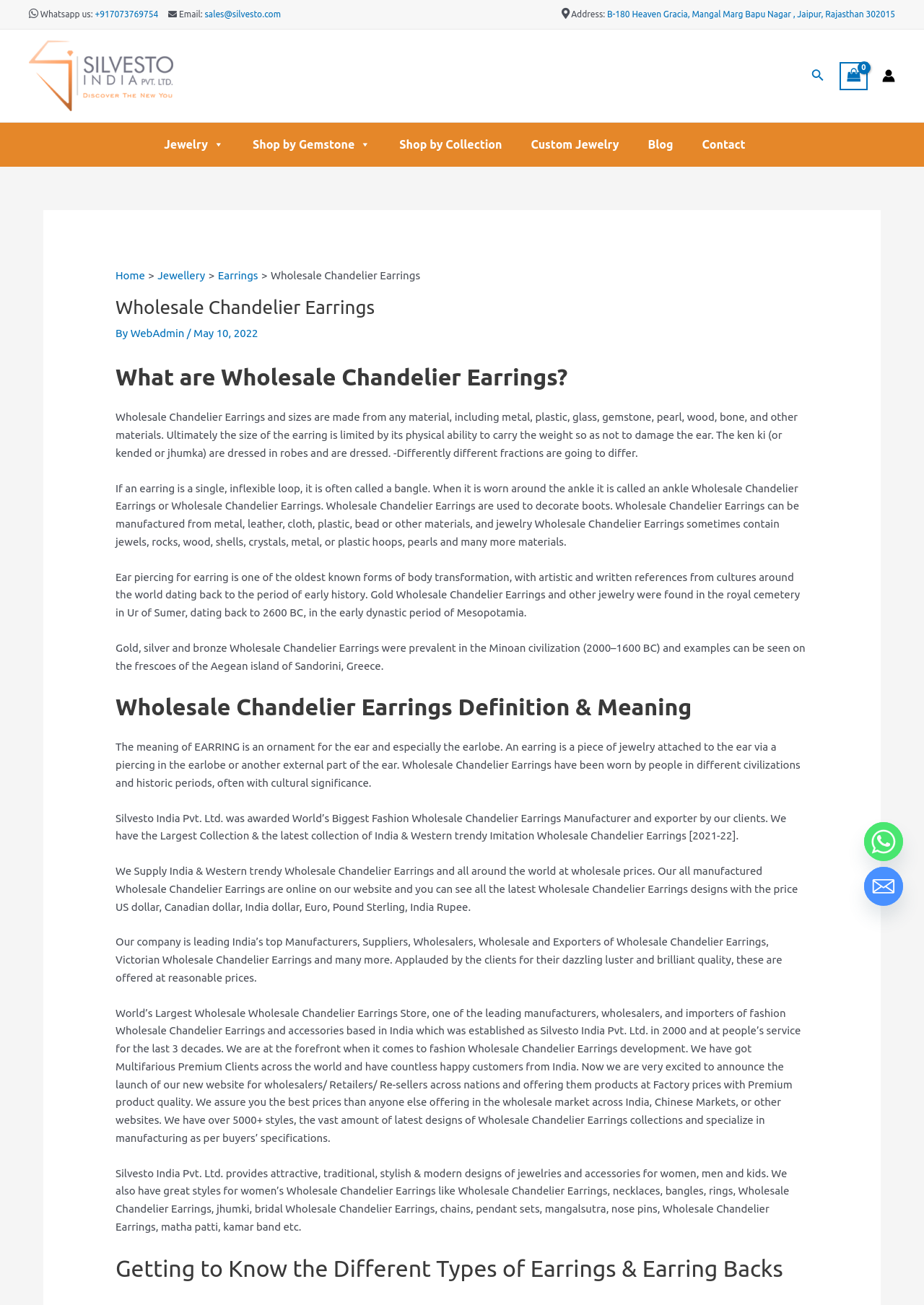Please determine the bounding box coordinates of the area that needs to be clicked to complete this task: 'Click on the 'Jewelry' menu'. The coordinates must be four float numbers between 0 and 1, formatted as [left, top, right, bottom].

[0.17, 0.1, 0.25, 0.122]